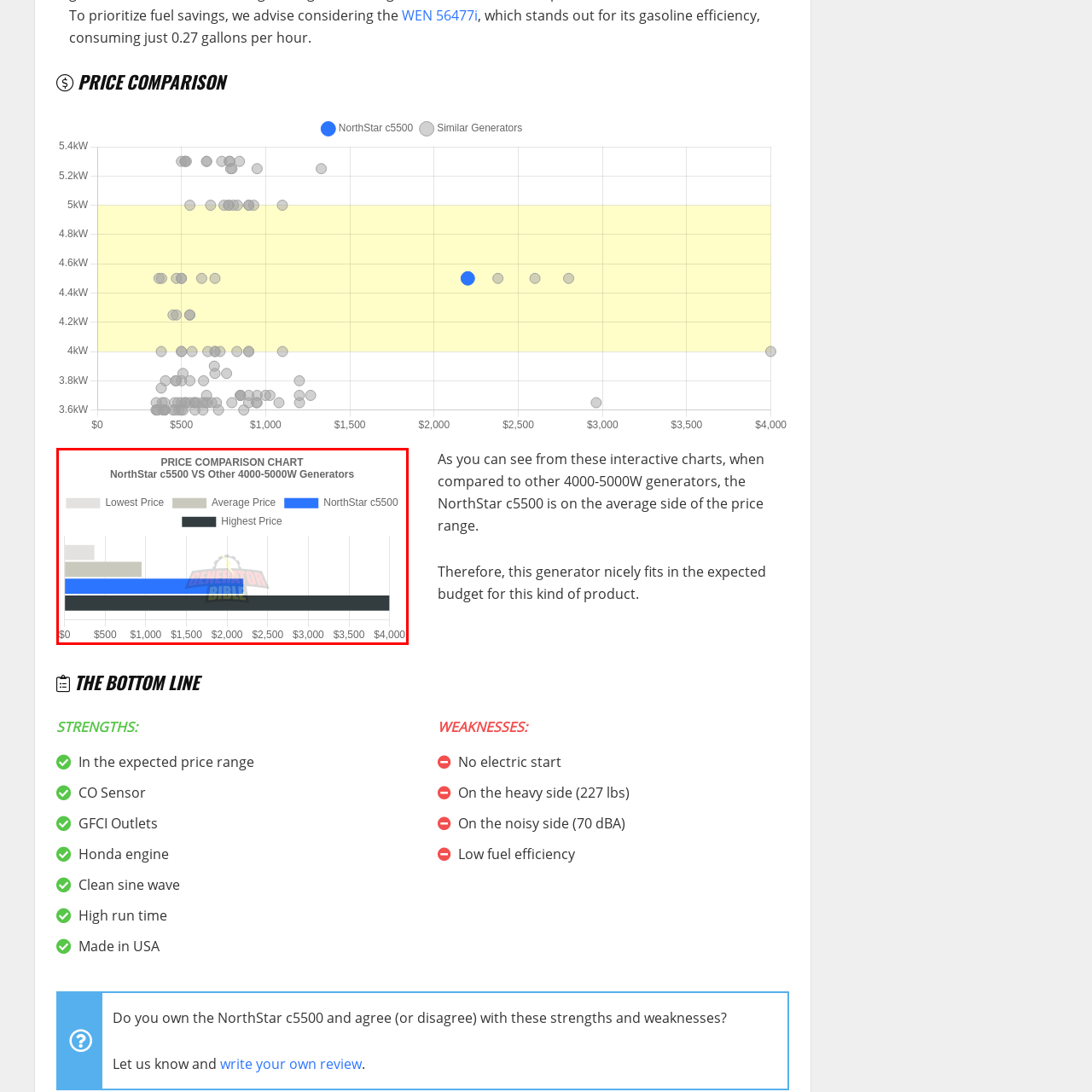Compose a thorough description of the image encased in the red perimeter.

The image is a price comparison chart showcasing the NorthStar c5500 generator against other generators that provide between 4000 and 5000 running watts. The chart highlights four key price points: the lowest price ($366.7), average price ($948), highest price ($3999), and the specific price of the NorthStar c5500, which is $2199.99. 

In the chart, the pricing categories are visually represented with bars; the lowest and highest prices are indicated with gray shades, while the NorthStar c5500 is clearly marked in blue. This visual representation allows viewers to easily assess where the NorthStar c5500 stands in comparison to competitors within the same power range. The chart serves to inform potential buyers of price expectations and enables a quick visual analysis of market positioning for this generator model.